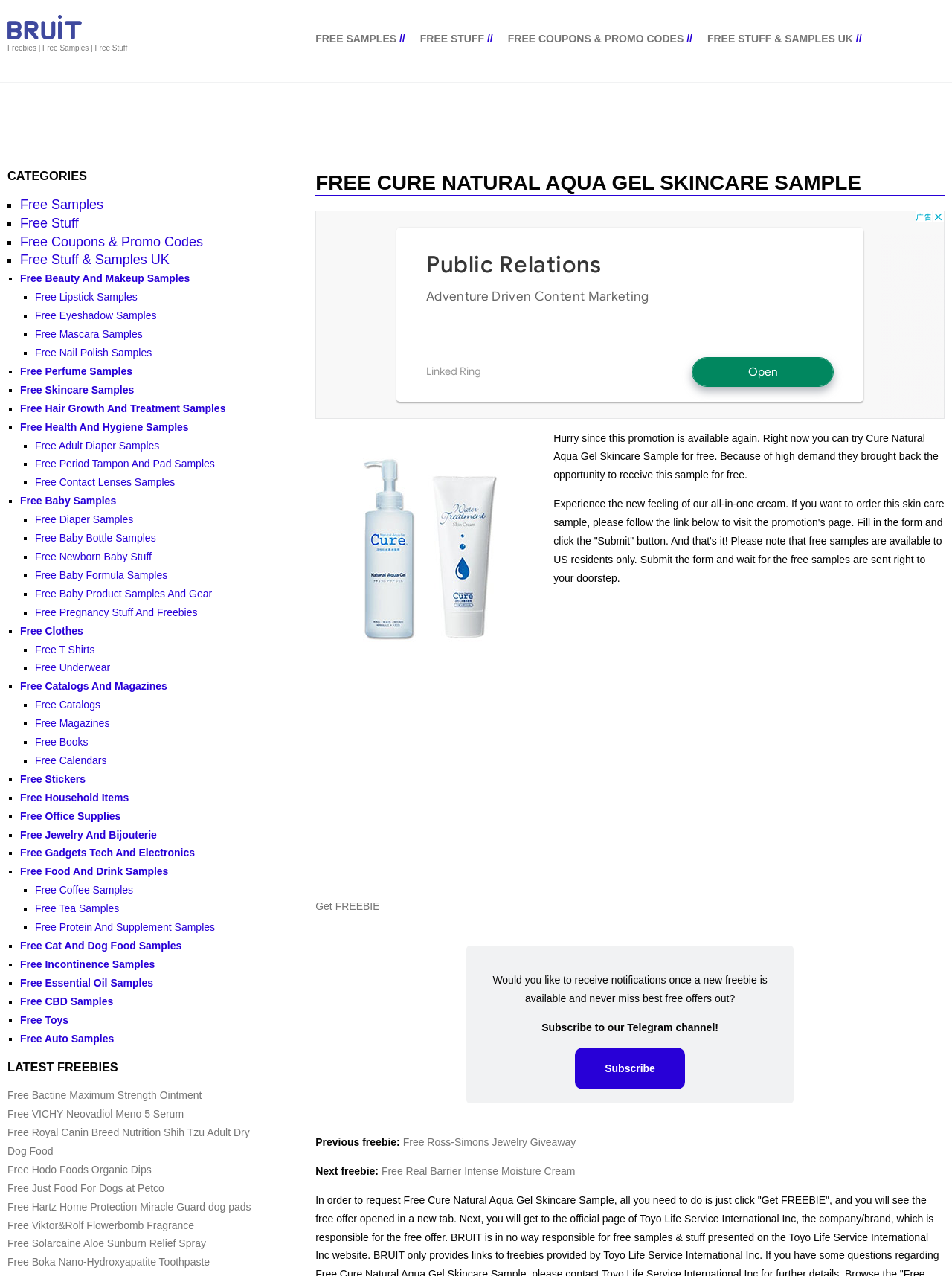Offer a meticulous caption that includes all visible features of the webpage.

This webpage is about free samples and stuff, with a focus on beauty and skincare products. At the top, there is a navigation menu with links to "Freebies, Free Samples & Stuff by MAIL", "Freebies | Free Samples | Free Stuff", and other related categories. Below the menu, there are several links to specific free samples, including "FREE SAMPLES", "FREE STUFF", and "FREE COUPONS & PROMO CODES".

The main content of the page is a promotion for a free Cure Natural Aqua Gel Skincare Sample. There is a heading that reads "FREE CURE NATURAL AQUA GEL SKINCARE SAMPLE" and an image of the product. Below the image, there is a paragraph of text that explains how to get the free sample, including filling out a form and submitting it. There is also a link to "Get FREEBIE" and a note that the free sample is only available to US residents.

On the right side of the page, there is a section with links to other freebies, including a "Previous freebie" and a "Next freebie". There is also a section with a list of categories, including "Free Samples", "Free Stuff", "Free Coupons & Promo Codes", and others. Each category has a list of subcategories, such as "Free Beauty And Makeup Samples" and "Free Skincare Samples".

At the bottom of the page, there is a section with links to other free samples, including "Free Baby Samples", "Free Clothes", and "Free Pregnancy Stuff And Freebies". There are also several advertisements and iframes scattered throughout the page.